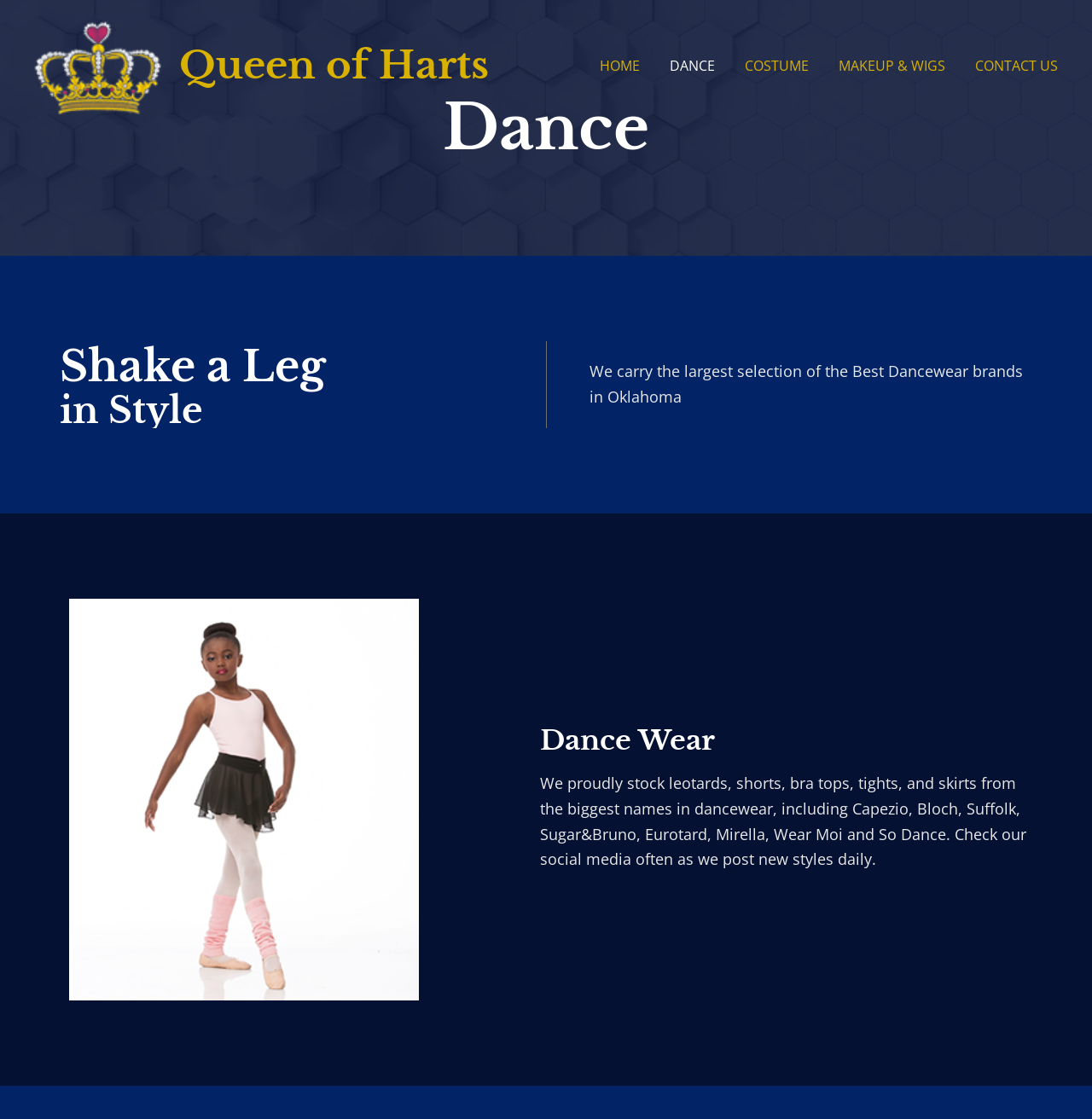Provide a one-word or brief phrase answer to the question:
How many images of 'Queen of Harts' are on the webpage?

2